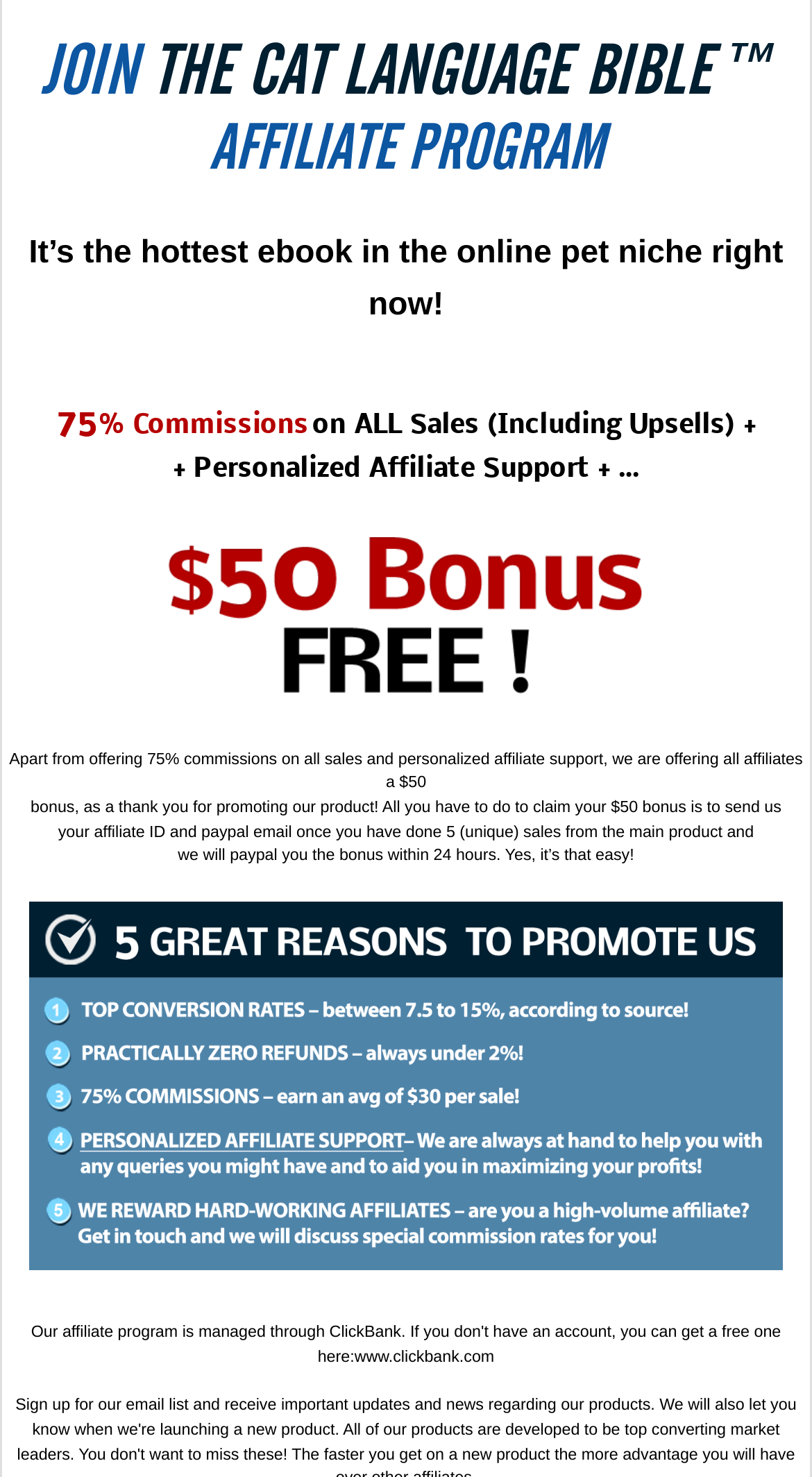What is the bonus amount for affiliates?
Please use the image to provide an in-depth answer to the question.

The bonus amount is mentioned in the text 'we are offering all affiliates a $50 bonus' which indicates that the bonus amount is $50.